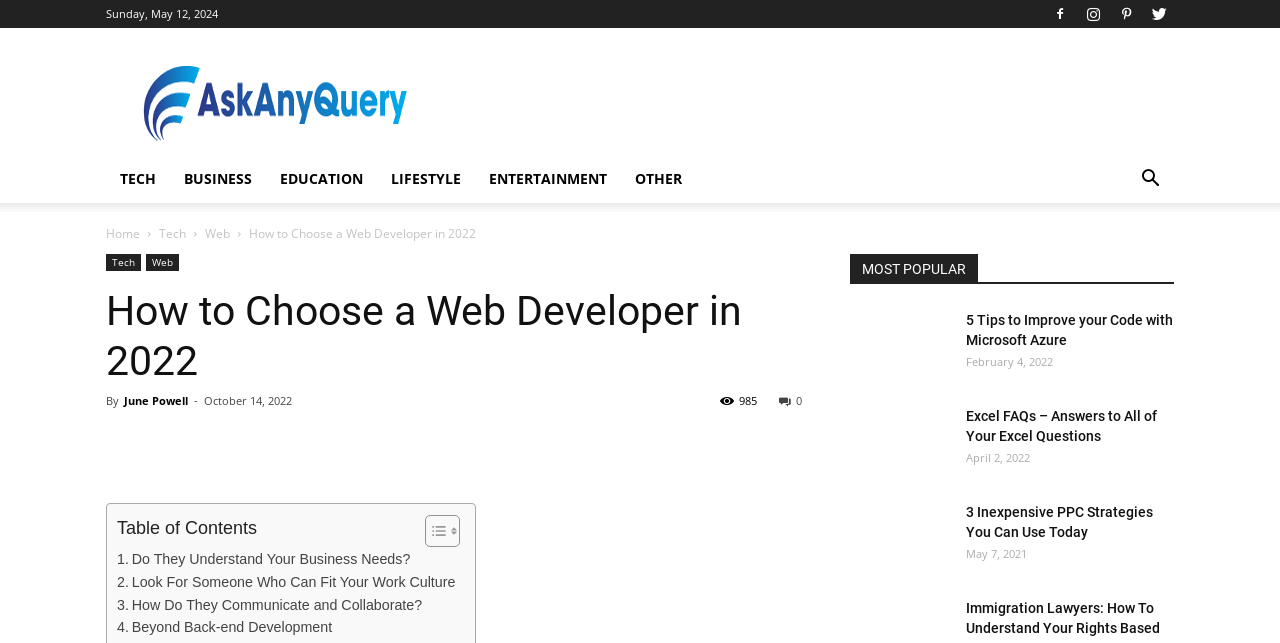How many categories are listed under 'MOST POPULAR'?
Using the details from the image, give an elaborate explanation to answer the question.

I counted the number of link elements under the 'MOST POPULAR' heading, and there are 30 categories listed.